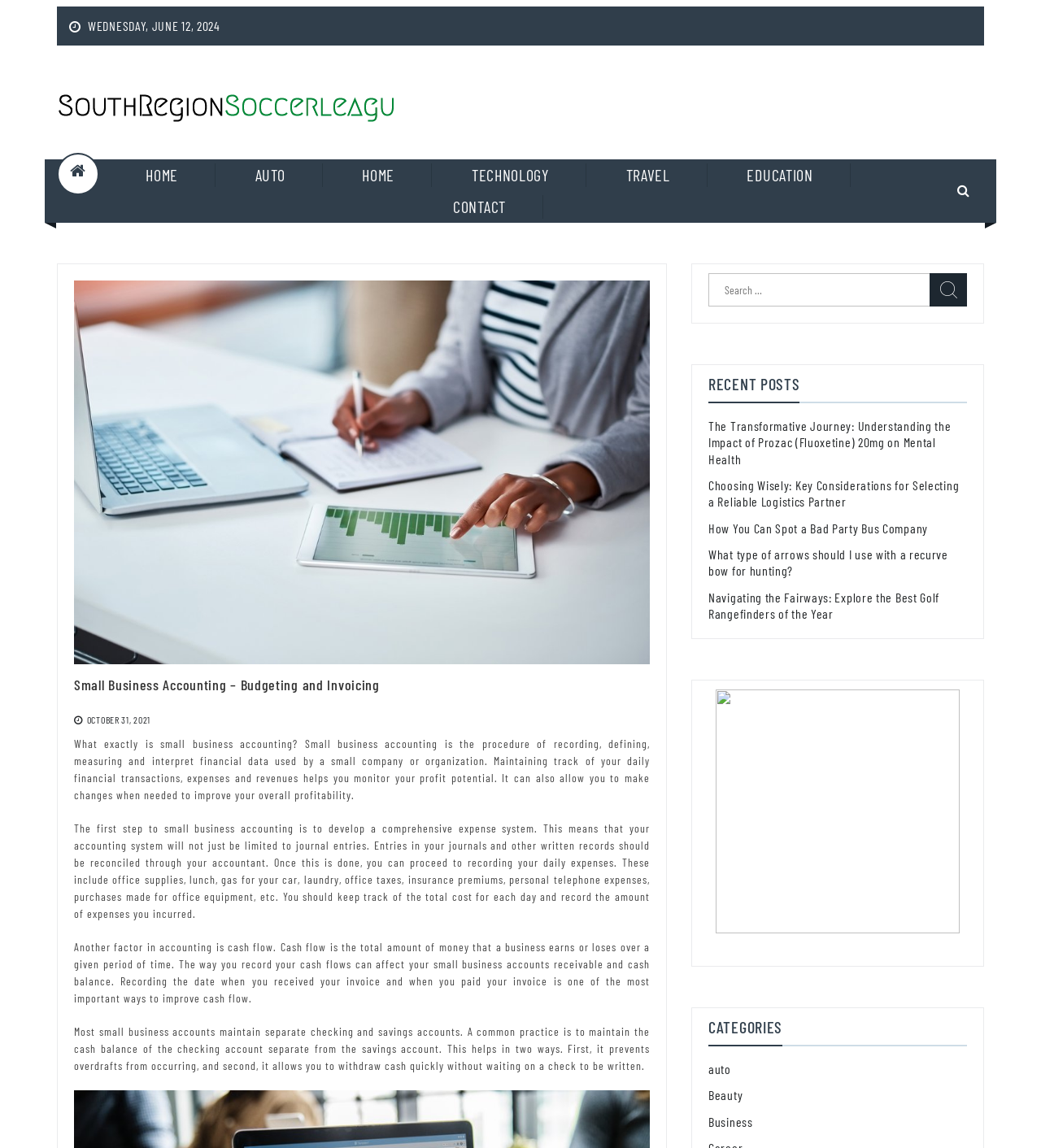Please specify the bounding box coordinates of the element that should be clicked to execute the given instruction: 'View EDUCATION category'. Ensure the coordinates are four float numbers between 0 and 1, expressed as [left, top, right, bottom].

[0.682, 0.142, 0.817, 0.163]